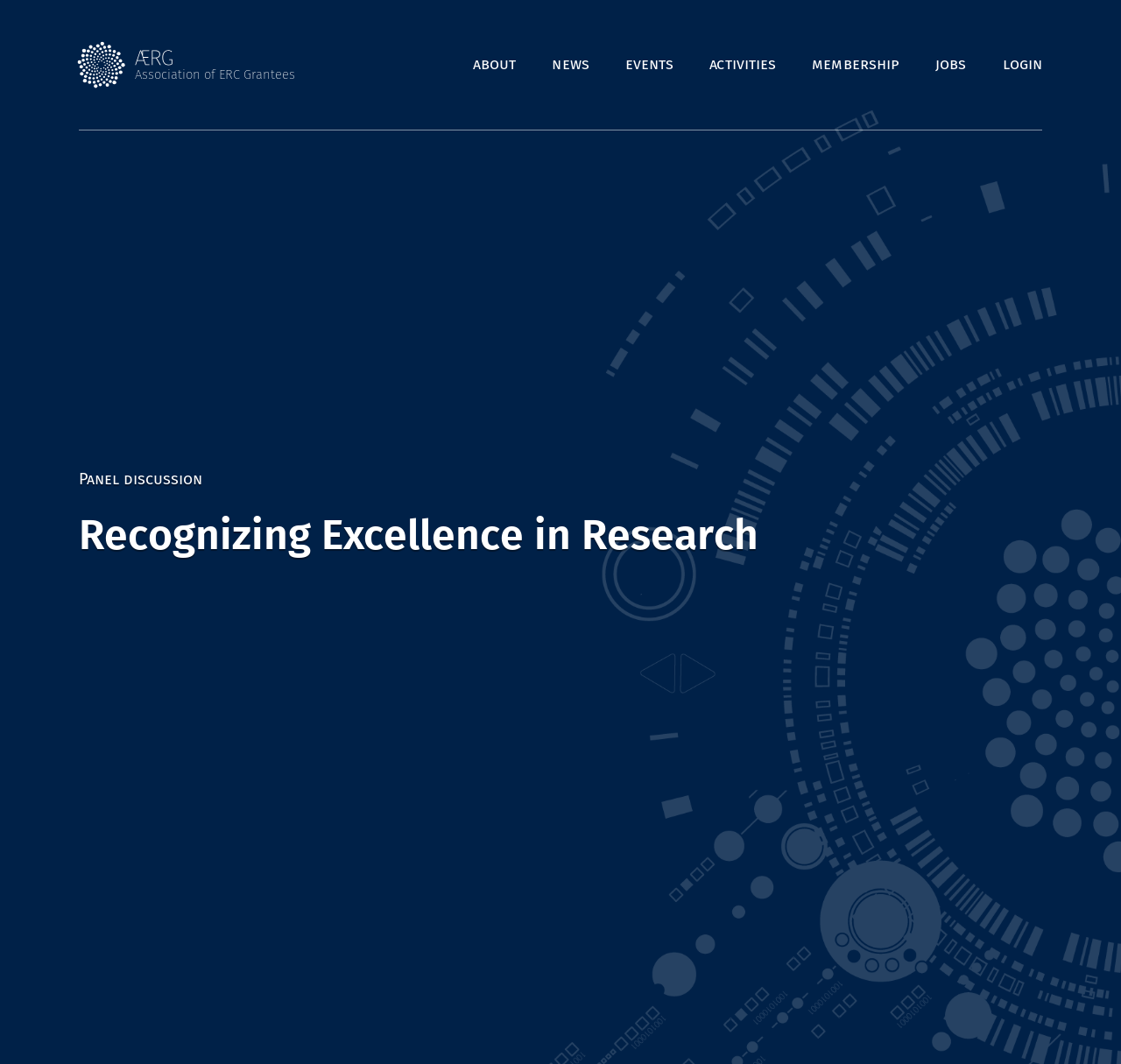Determine the coordinates of the bounding box that should be clicked to complete the instruction: "explore membership". The coordinates should be represented by four float numbers between 0 and 1: [left, top, right, bottom].

[0.717, 0.0, 0.81, 0.121]